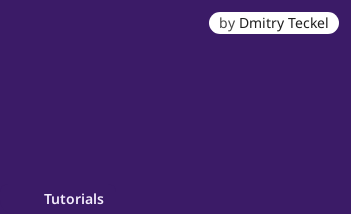What type of content is this image part of?
Please provide a detailed and thorough answer to the question.

The heading 'Tutorials' is elegantly placed below the title, suggesting that this image is part of a series that addresses various subjects related to tutorials in email communication.